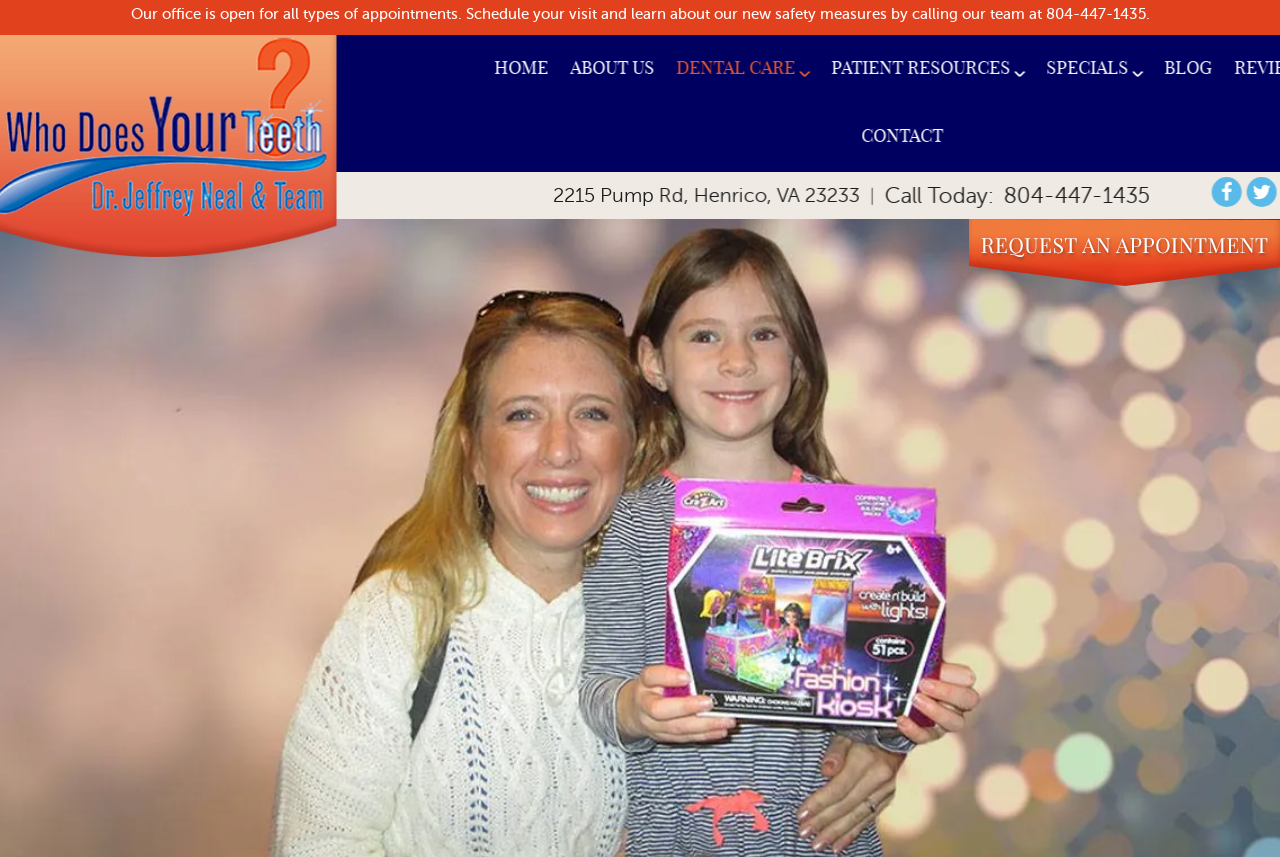Answer the question using only one word or a concise phrase: What is the phone number to call for an appointment?

804-447-1435